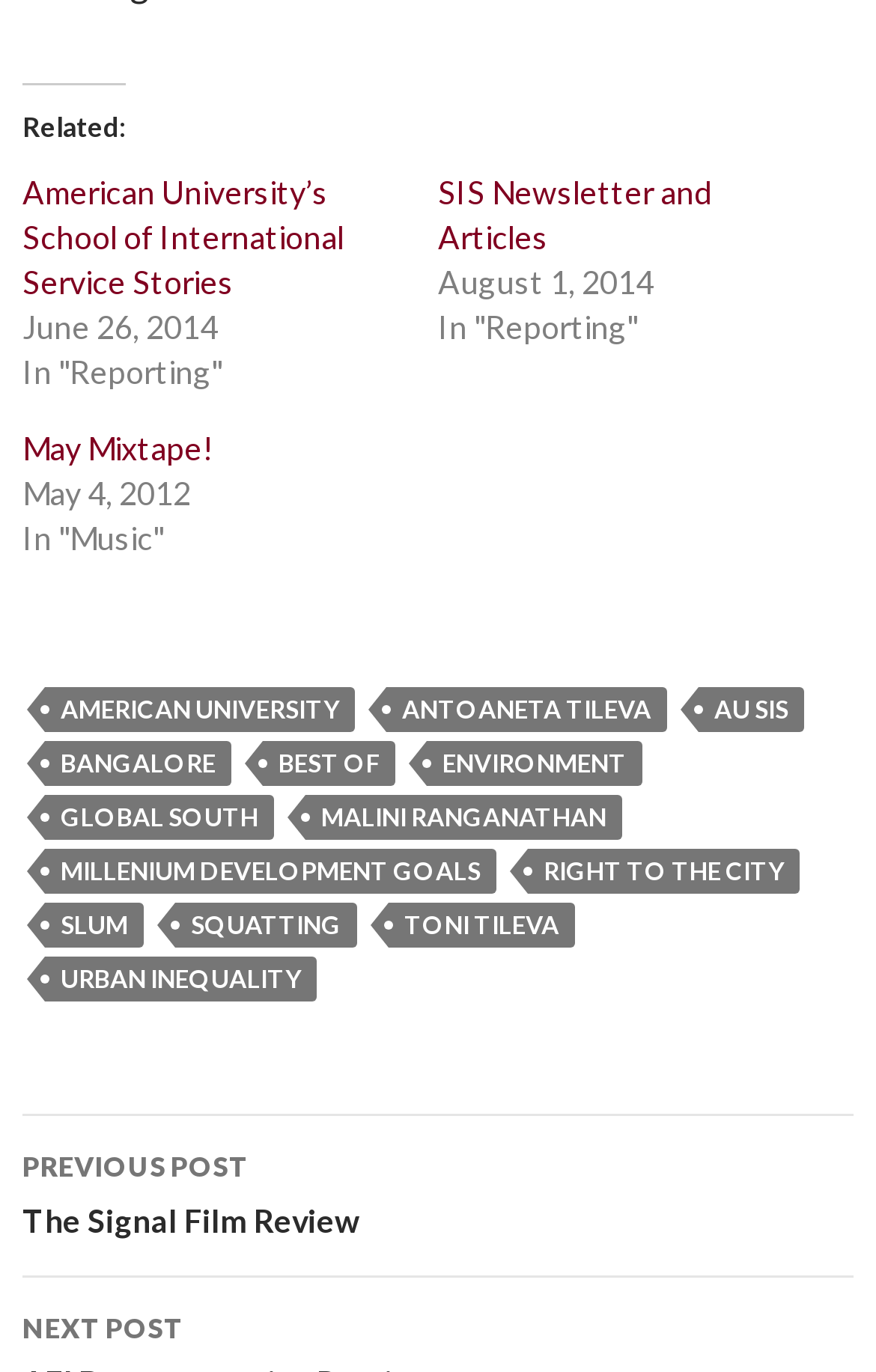Identify the bounding box coordinates of the section to be clicked to complete the task described by the following instruction: "View American University’s School of International Service Stories". The coordinates should be four float numbers between 0 and 1, formatted as [left, top, right, bottom].

[0.026, 0.125, 0.392, 0.219]